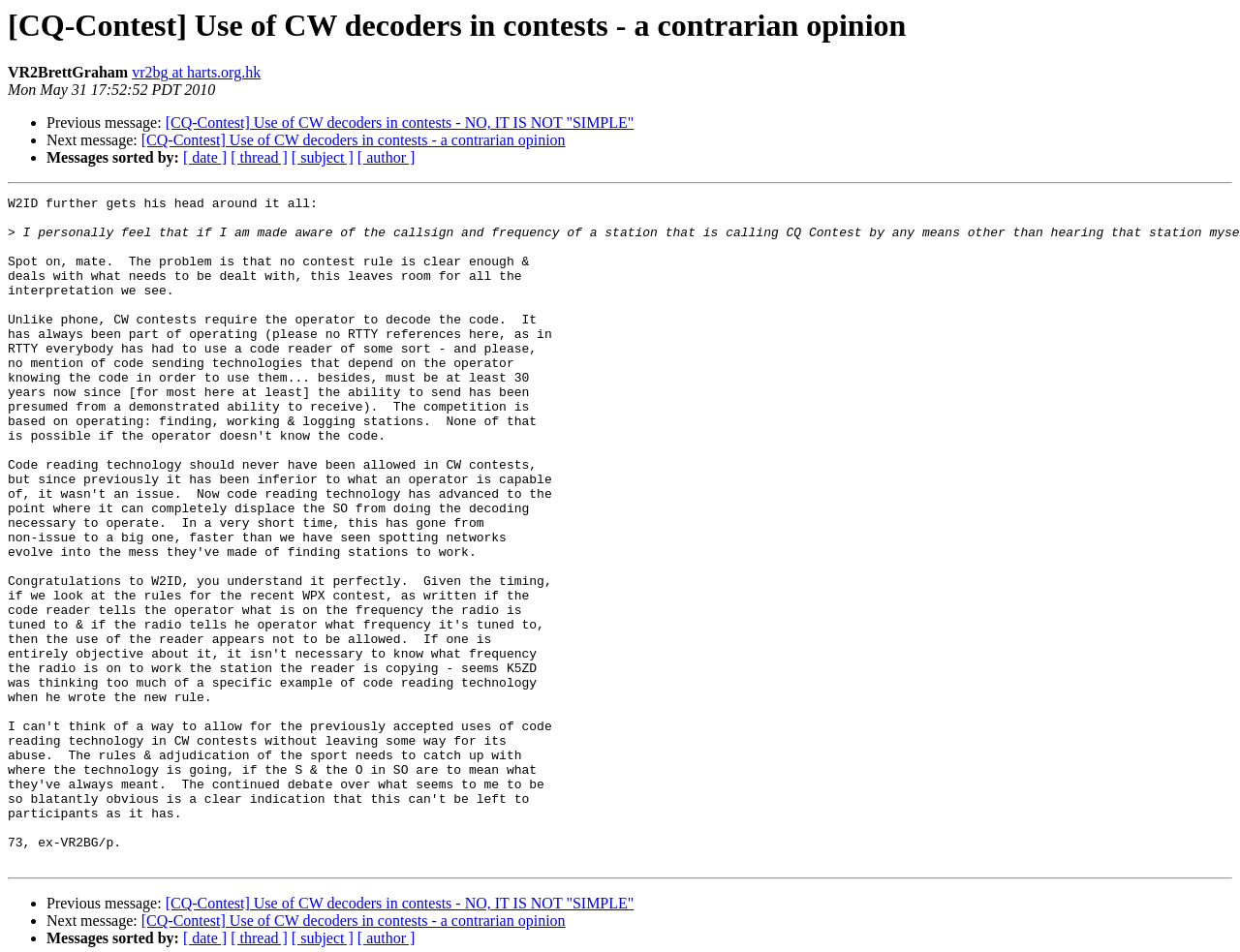What are the options to sort messages by?
Refer to the image and give a detailed response to the question.

The options to sort messages by are date, thread, subject, and author, which are indicated by the link elements '[ date ]', '[ thread ]', '[ subject ]', and '[ author ]' with bounding box coordinates [0.148, 0.157, 0.183, 0.174], [0.186, 0.157, 0.232, 0.174], [0.235, 0.157, 0.285, 0.174], and [0.288, 0.157, 0.335, 0.174] respectively.